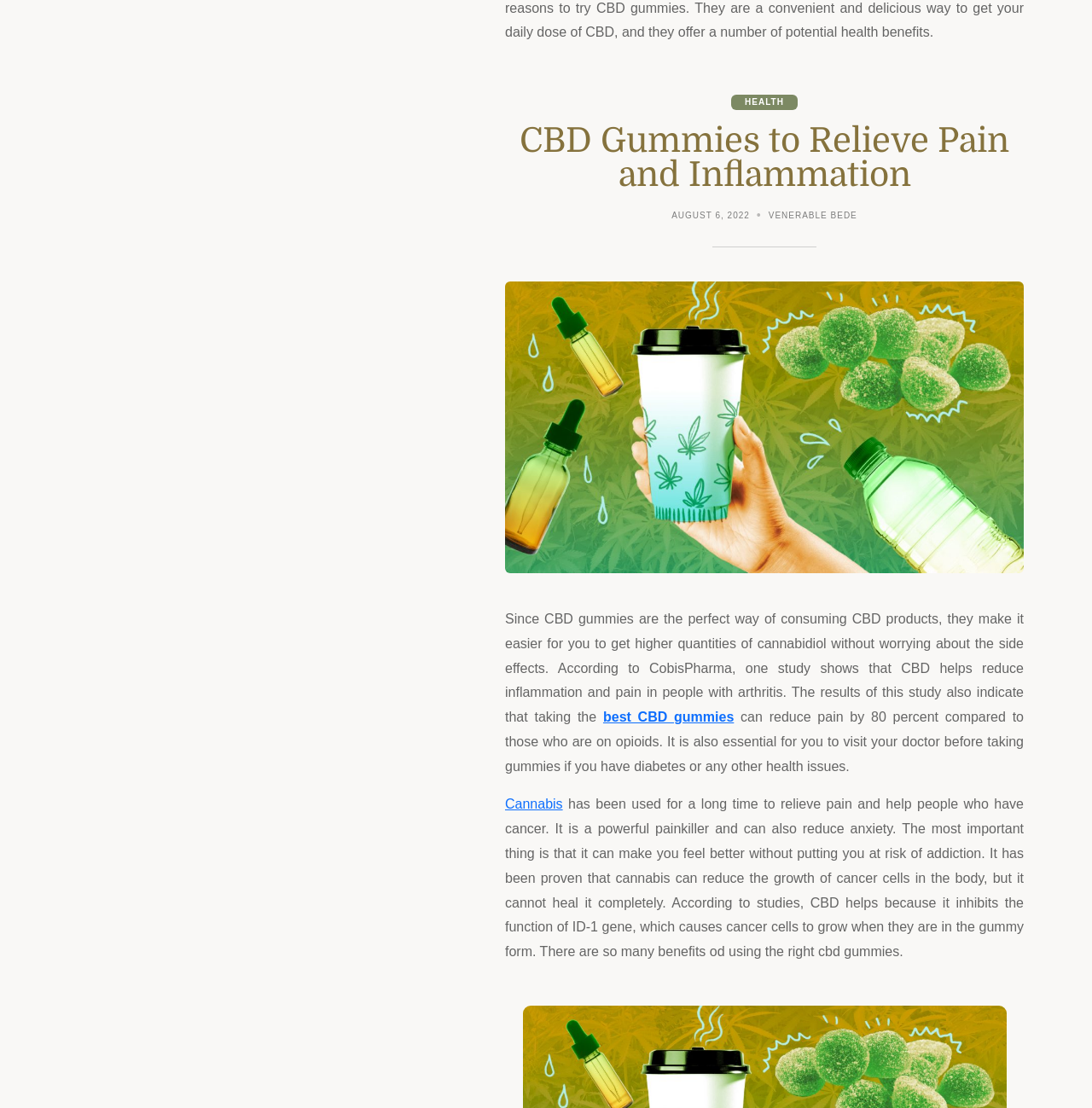Answer the question with a brief word or phrase:
What is the benefit of CBD gummies for people with arthritis?

Reduce inflammation and pain